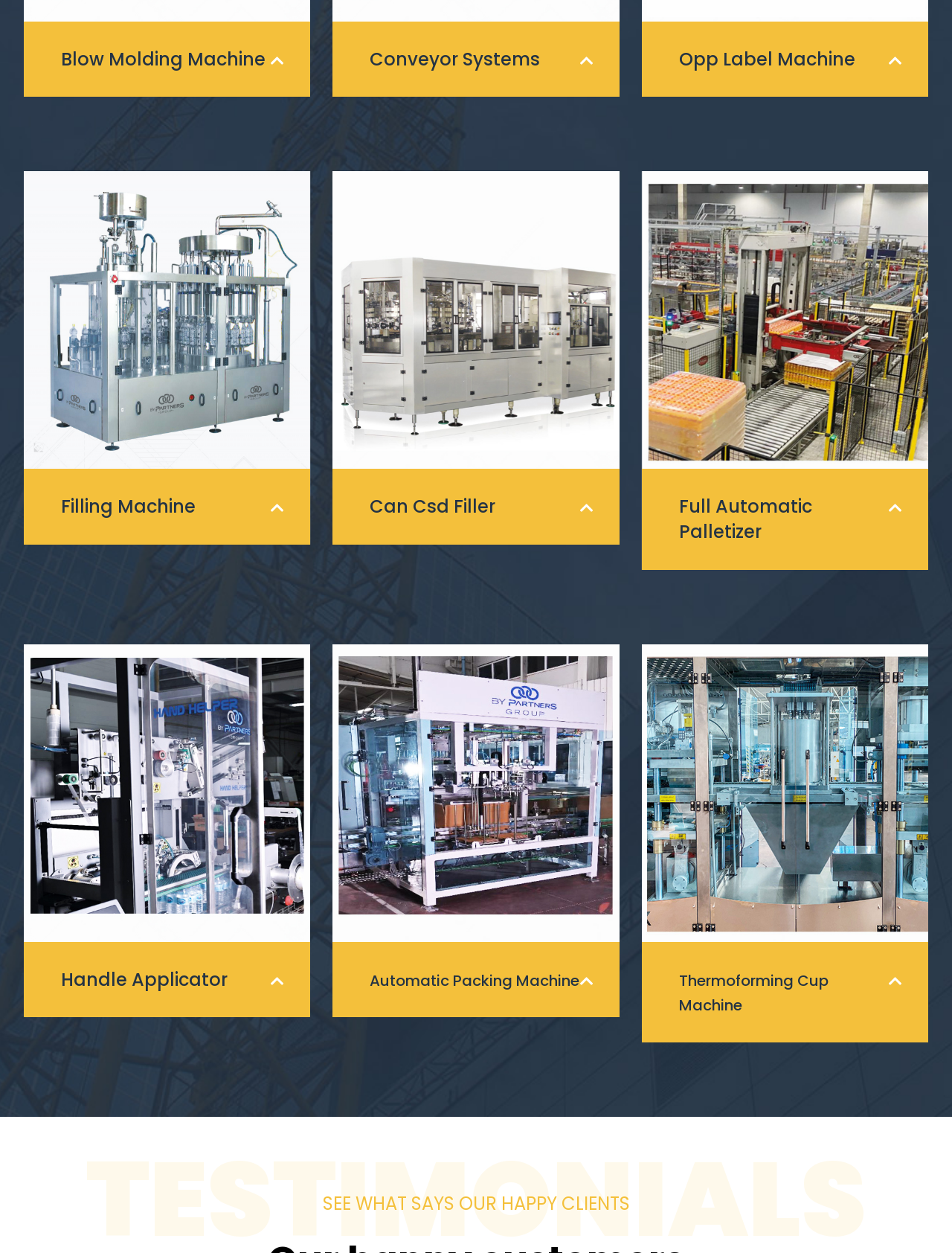Determine the bounding box coordinates of the clickable element to achieve the following action: 'Read what our happy clients say'. Provide the coordinates as four float values between 0 and 1, formatted as [left, top, right, bottom].

[0.339, 0.951, 0.661, 0.971]